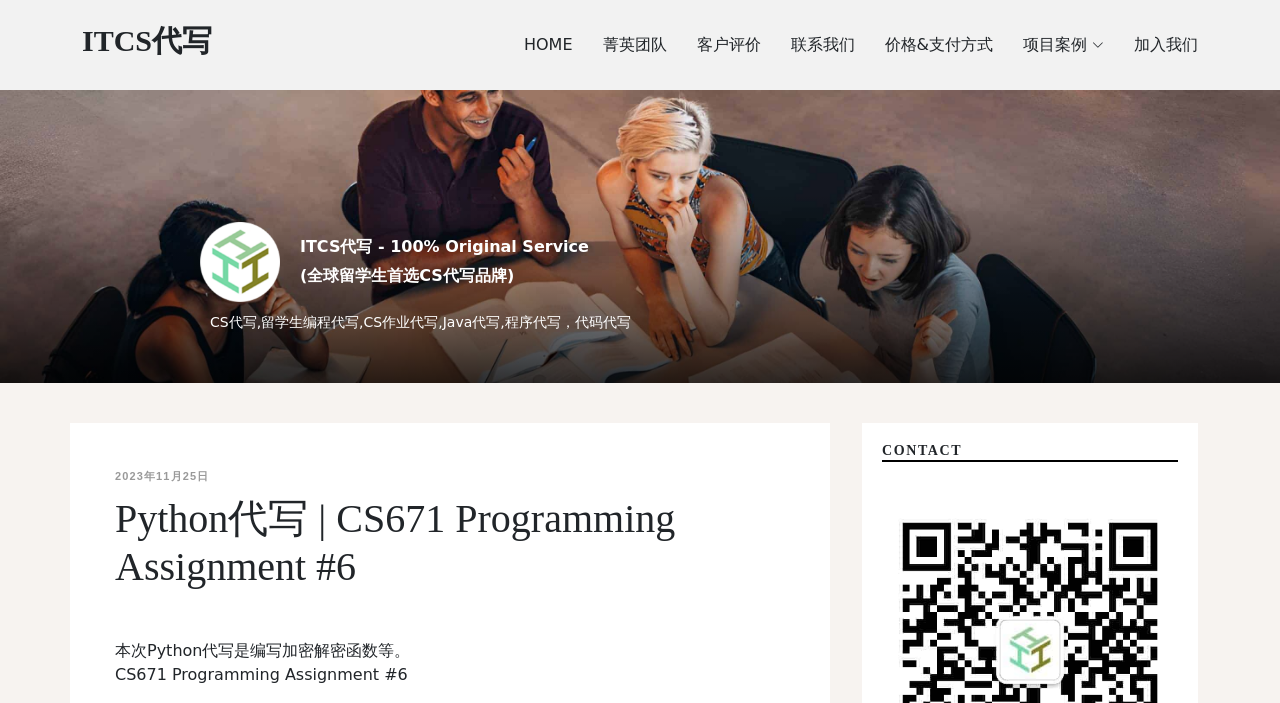Show the bounding box coordinates for the element that needs to be clicked to execute the following instruction: "go to home page". Provide the coordinates in the form of four float numbers between 0 and 1, i.e., [left, top, right, bottom].

[0.386, 0.033, 0.447, 0.095]